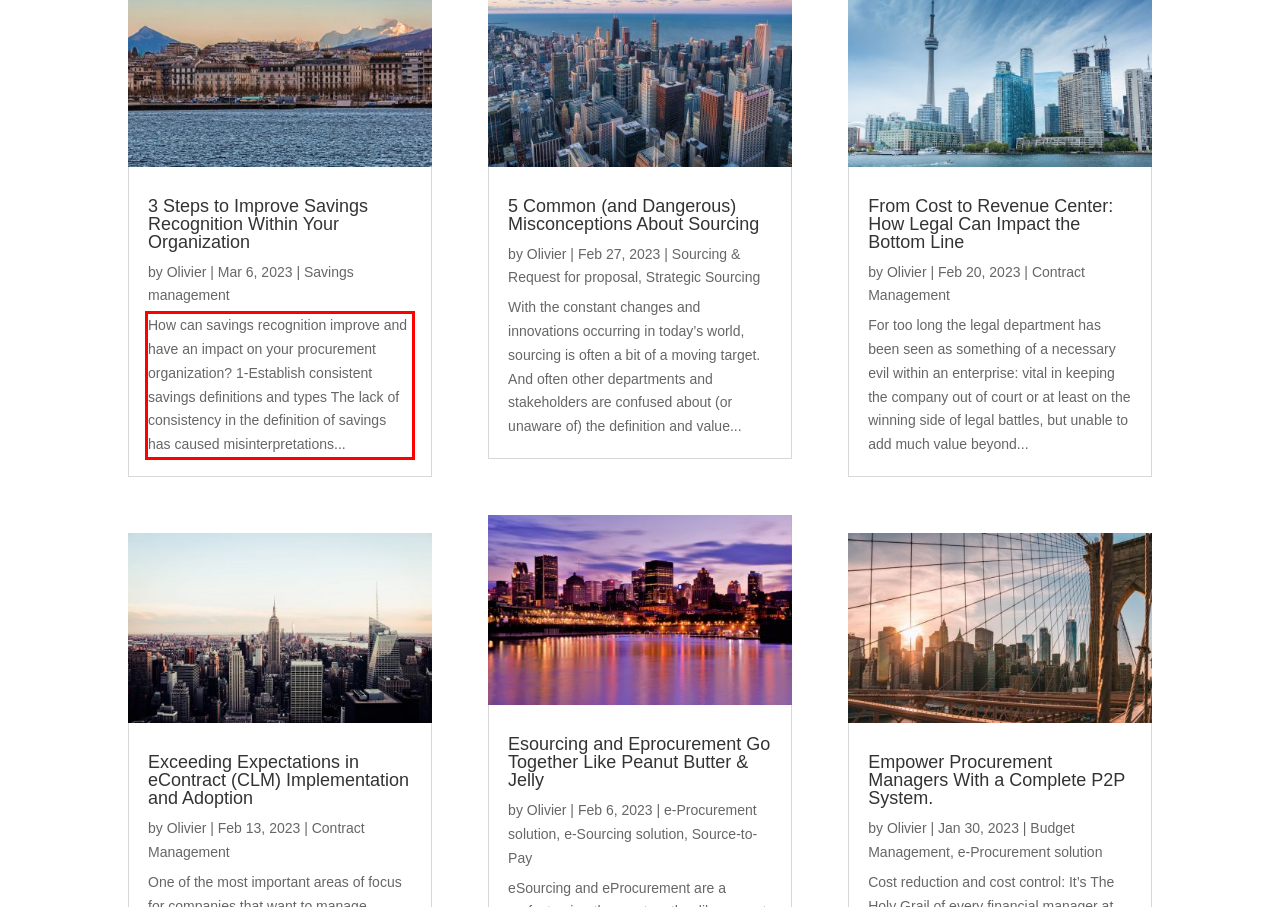From the given screenshot of a webpage, identify the red bounding box and extract the text content within it.

How can savings recognition improve and have an impact on your procurement organization? 1-Establish consistent savings definitions and types The lack of consistency in the definition of savings has caused misinterpretations...